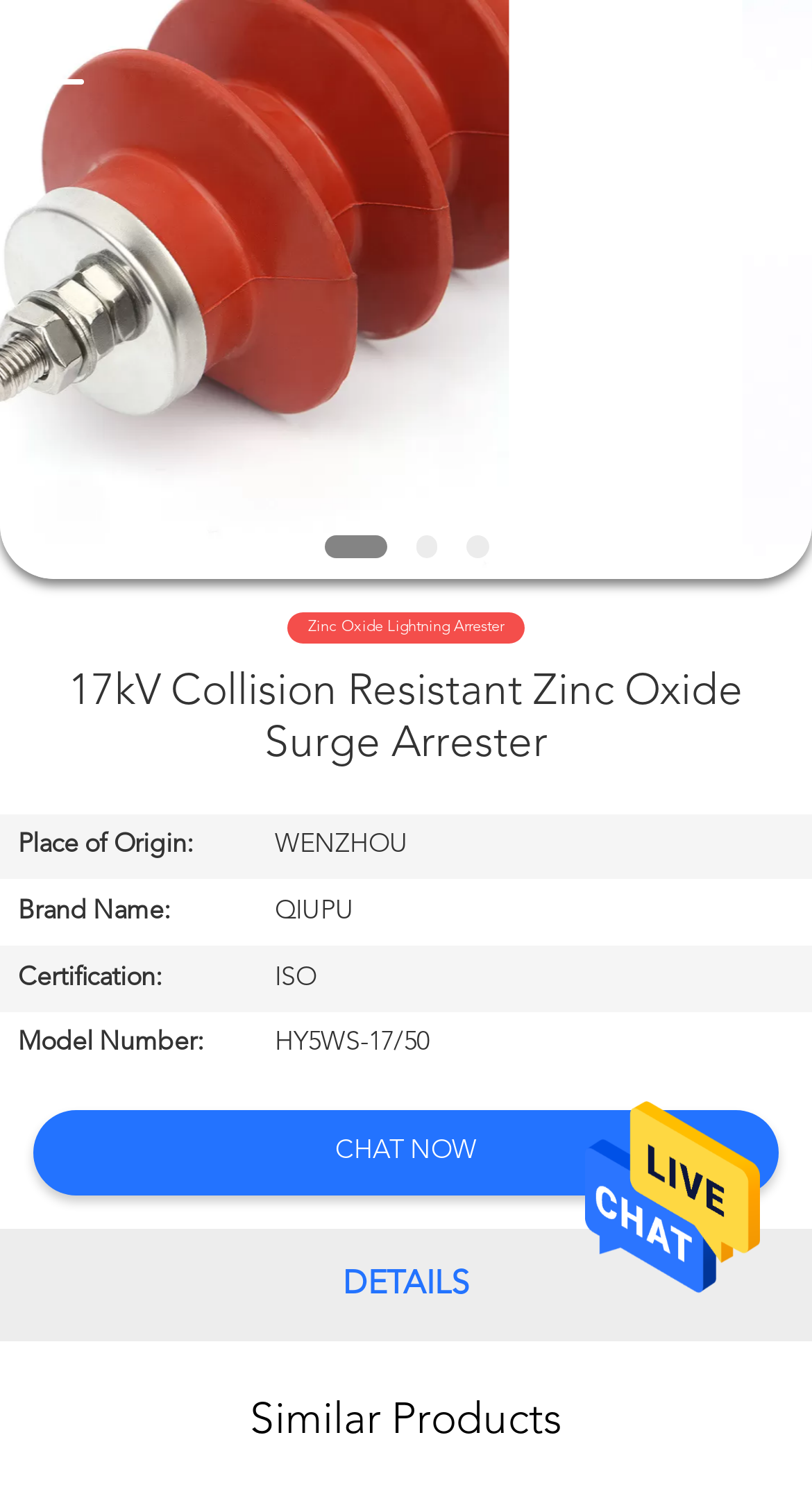Find the headline of the webpage and generate its text content.

17kV Collision Resistant Zinc Oxide Surge Arrester